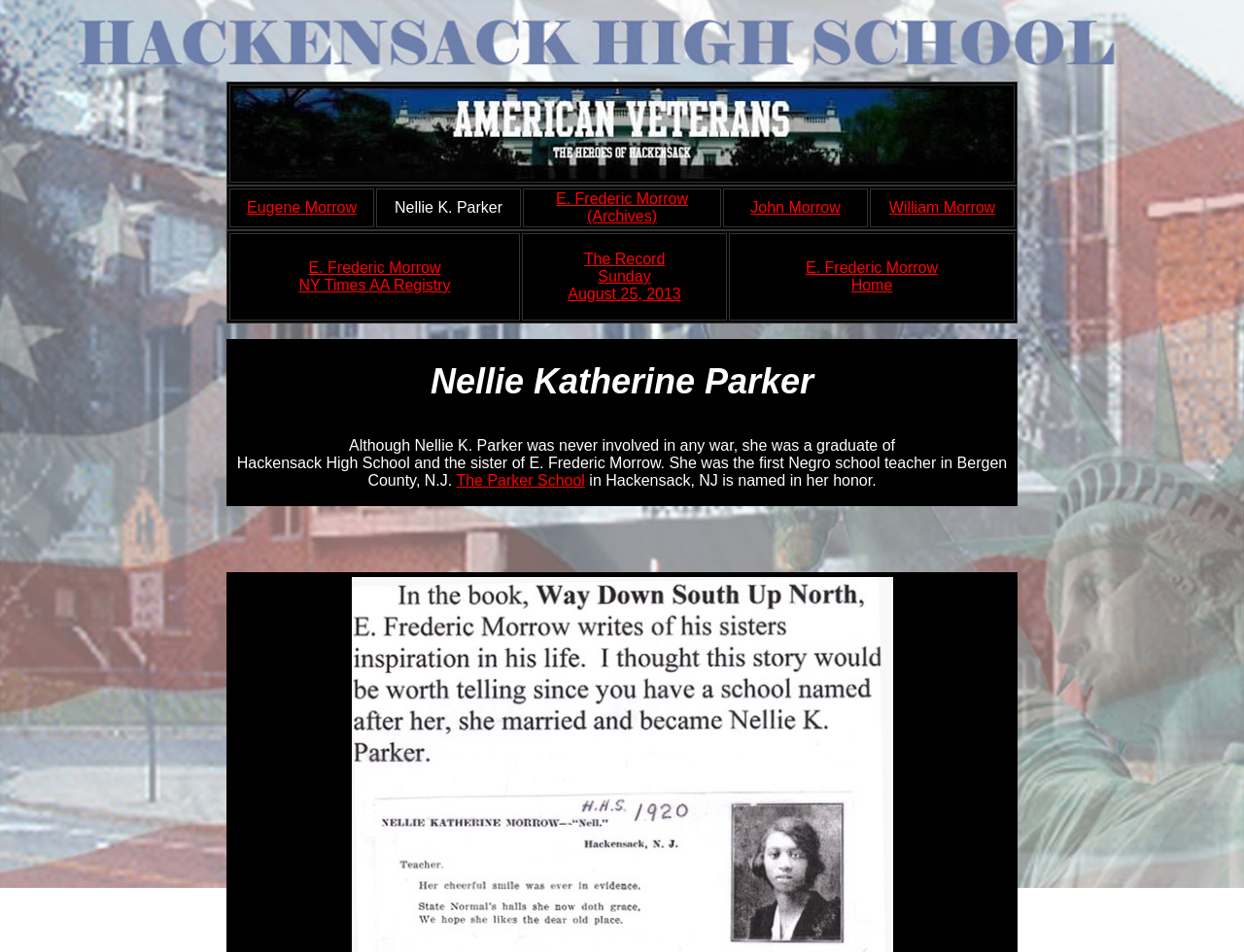Please predict the bounding box coordinates (top-left x, top-left y, bottom-right x, bottom-right y) for the UI element in the screenshot that fits the description: E. Frederic Morrow Home

[0.648, 0.272, 0.754, 0.308]